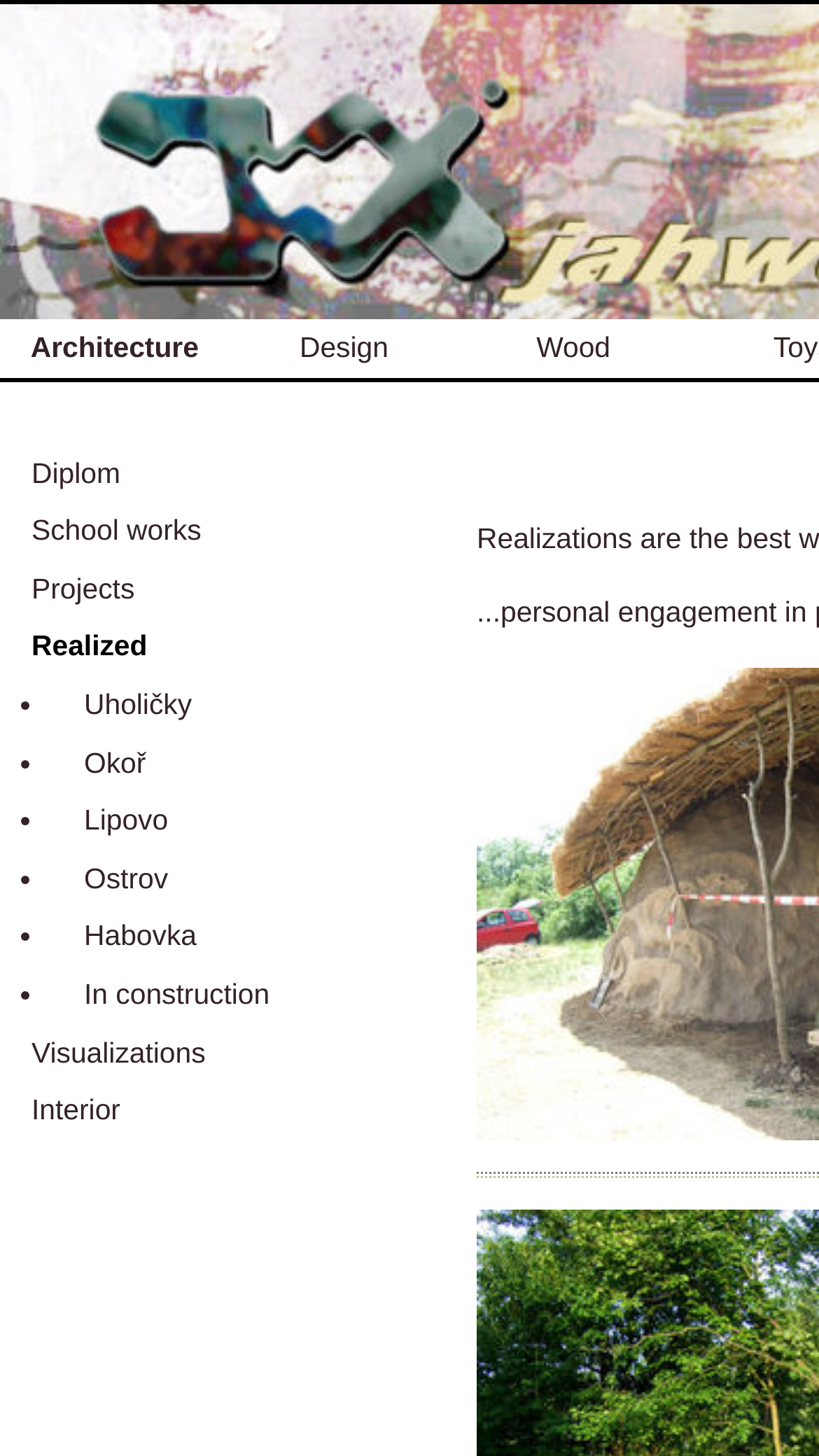Please locate the bounding box coordinates of the element that needs to be clicked to achieve the following instruction: "go to the homepage of jahworx". The coordinates should be four float numbers between 0 and 1, i.e., [left, top, right, bottom].

[0.035, 0.032, 0.804, 0.19]